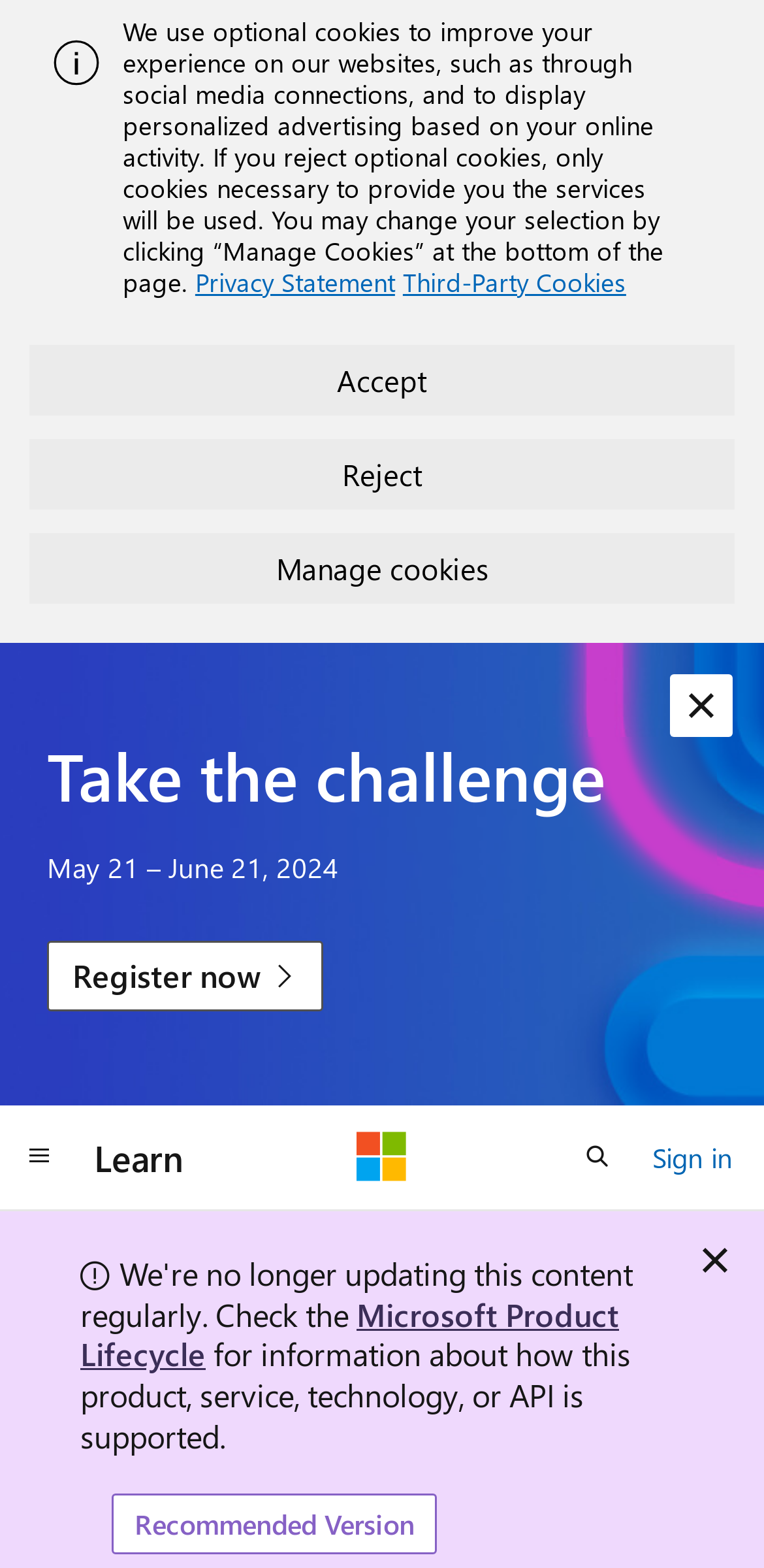Please determine the bounding box coordinates of the area that needs to be clicked to complete this task: 'View the profile of 'Dr.Dark''. The coordinates must be four float numbers between 0 and 1, formatted as [left, top, right, bottom].

None